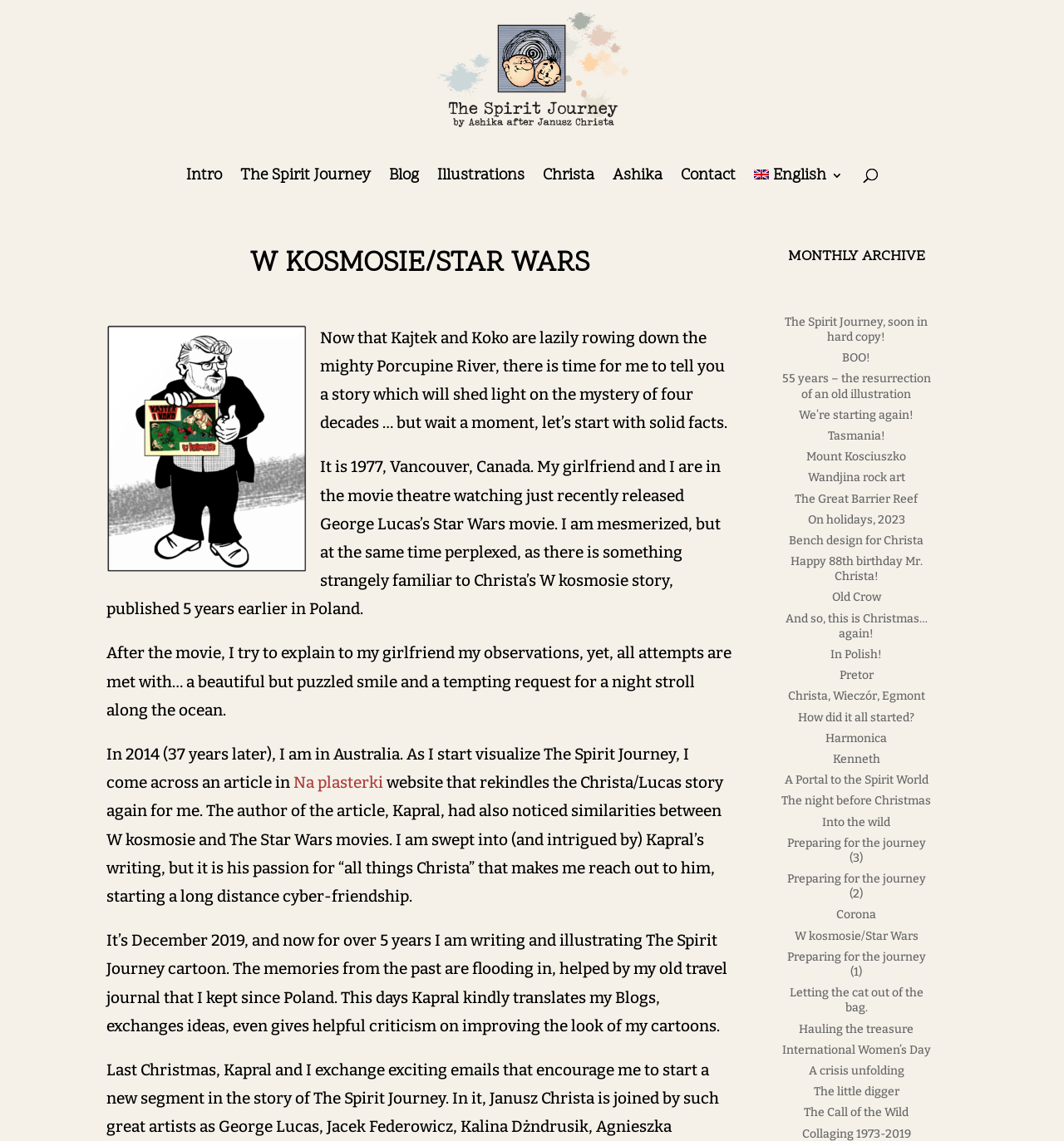What is the name of the article that rekindled the Christa/Lucas story for the author?
Provide a fully detailed and comprehensive answer to the question.

The text states 'I come across an article in... Na plasterki website that rekindles the Christa/Lucas story again for me.' The article that rekindled the Christa/Lucas story for the author is 'Na plasterki'.